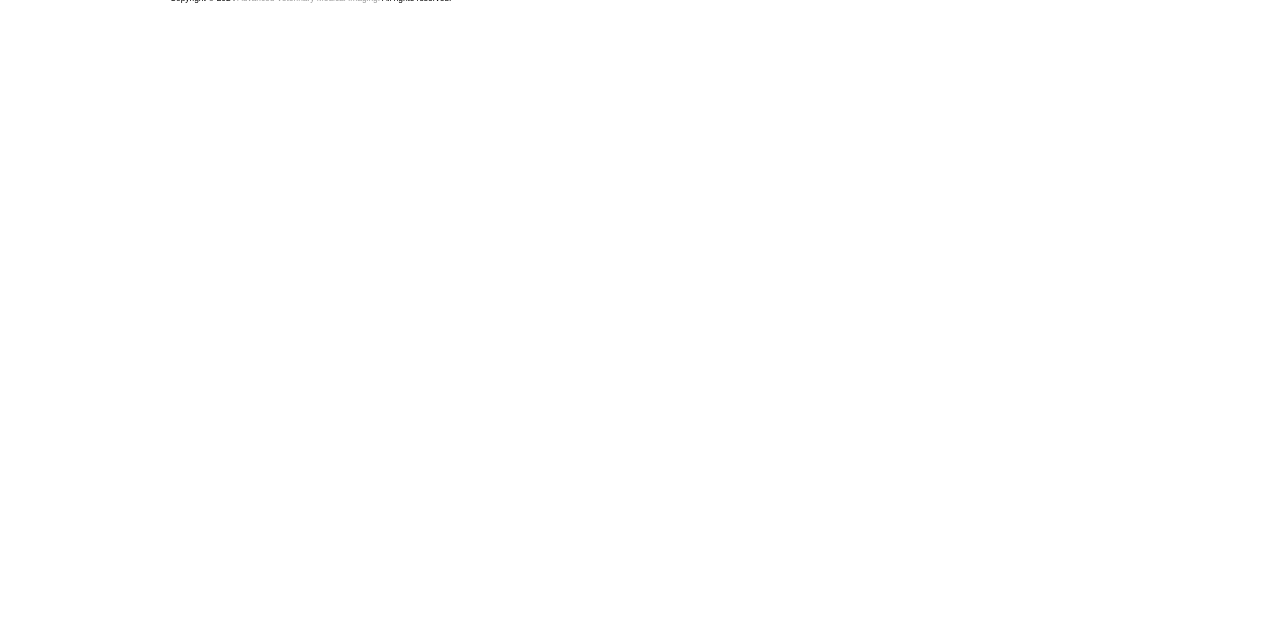Given the element description "title="To Top"", identify the bounding box of the corresponding UI element.

[0.955, 0.812, 0.984, 0.859]